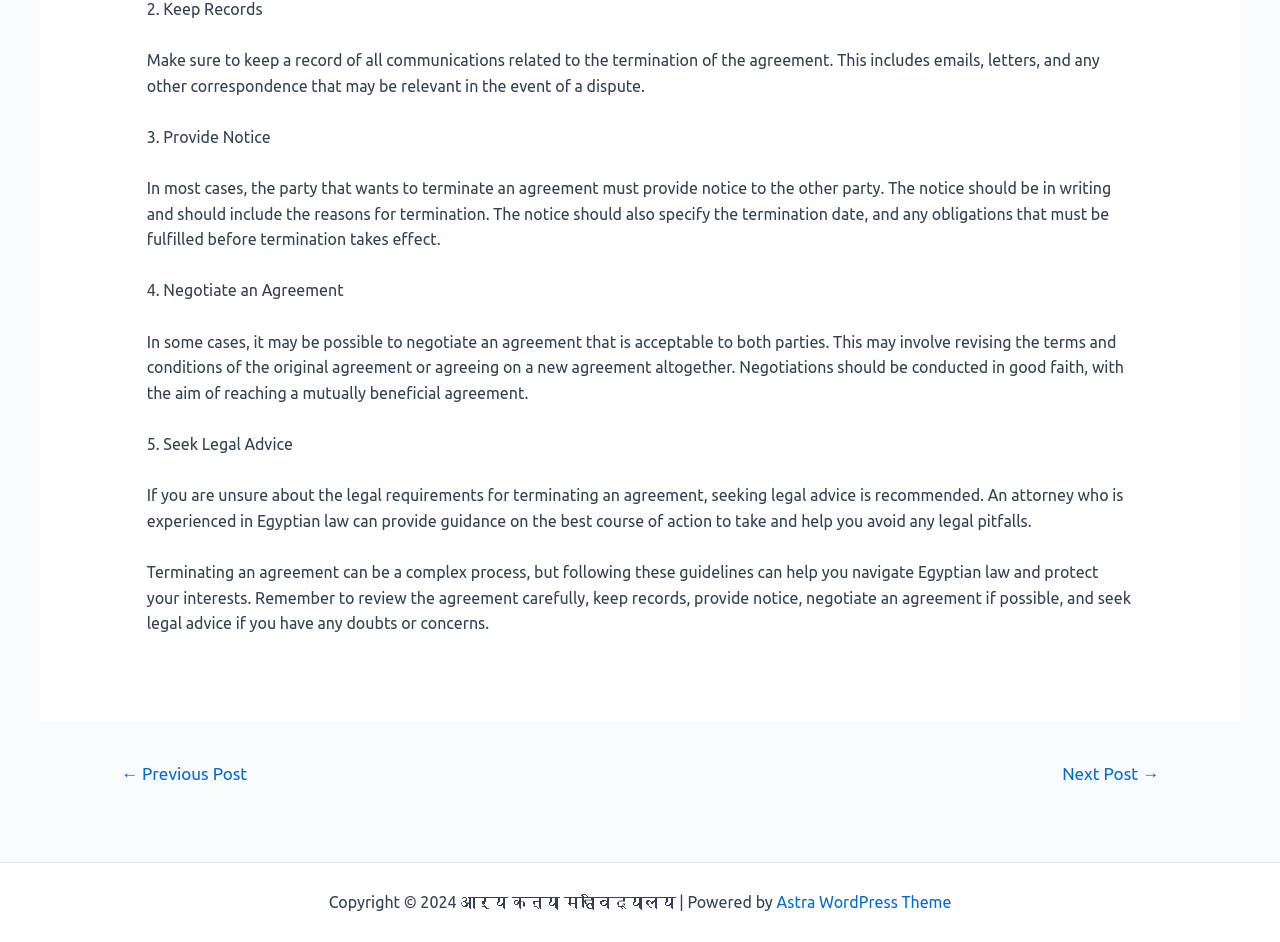Provide the bounding box for the UI element matching this description: "← Previous Post".

[0.074, 0.803, 0.213, 0.845]